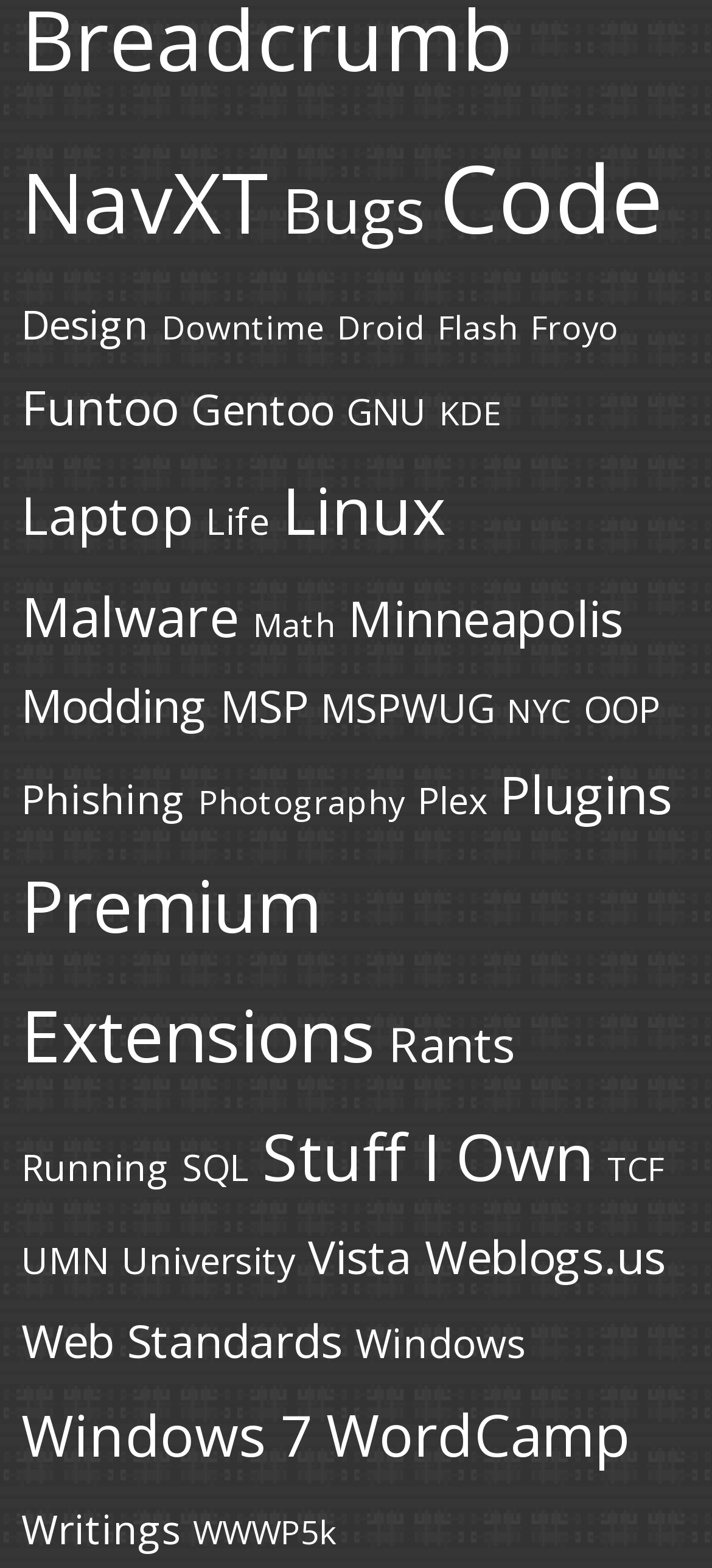How many links are on this webpage?
Using the image, respond with a single word or phrase.

184